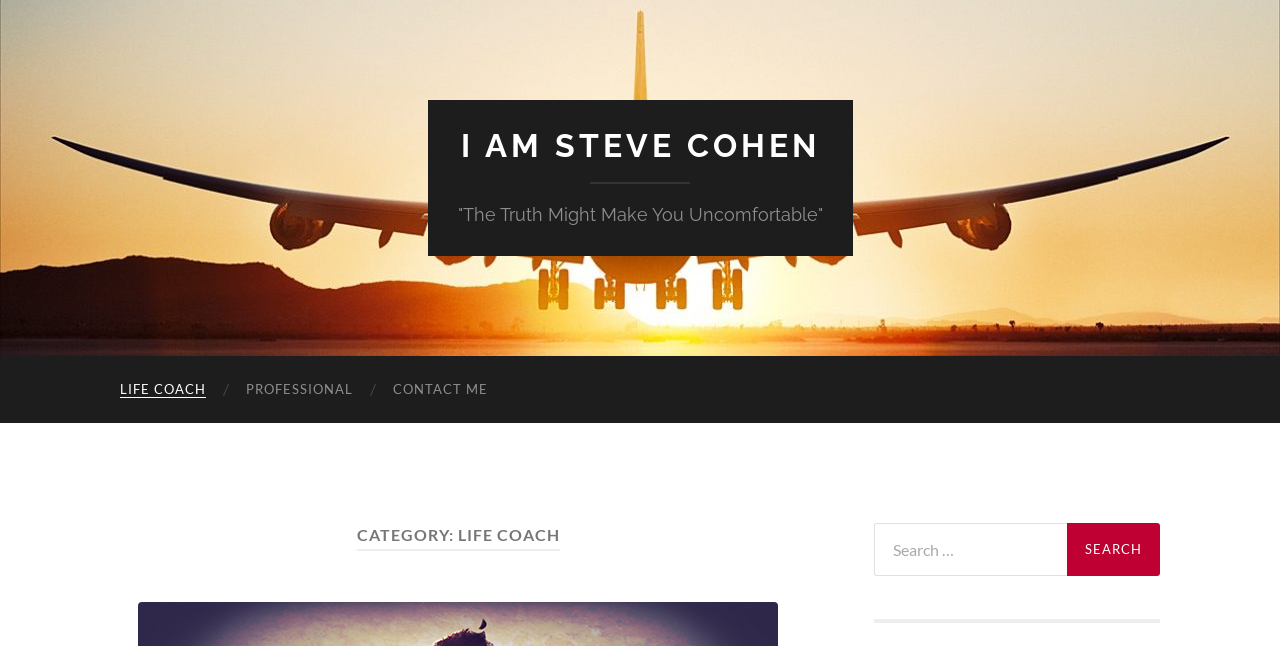Please answer the following question using a single word or phrase: 
How can you search for content on this webpage?

Using the search box